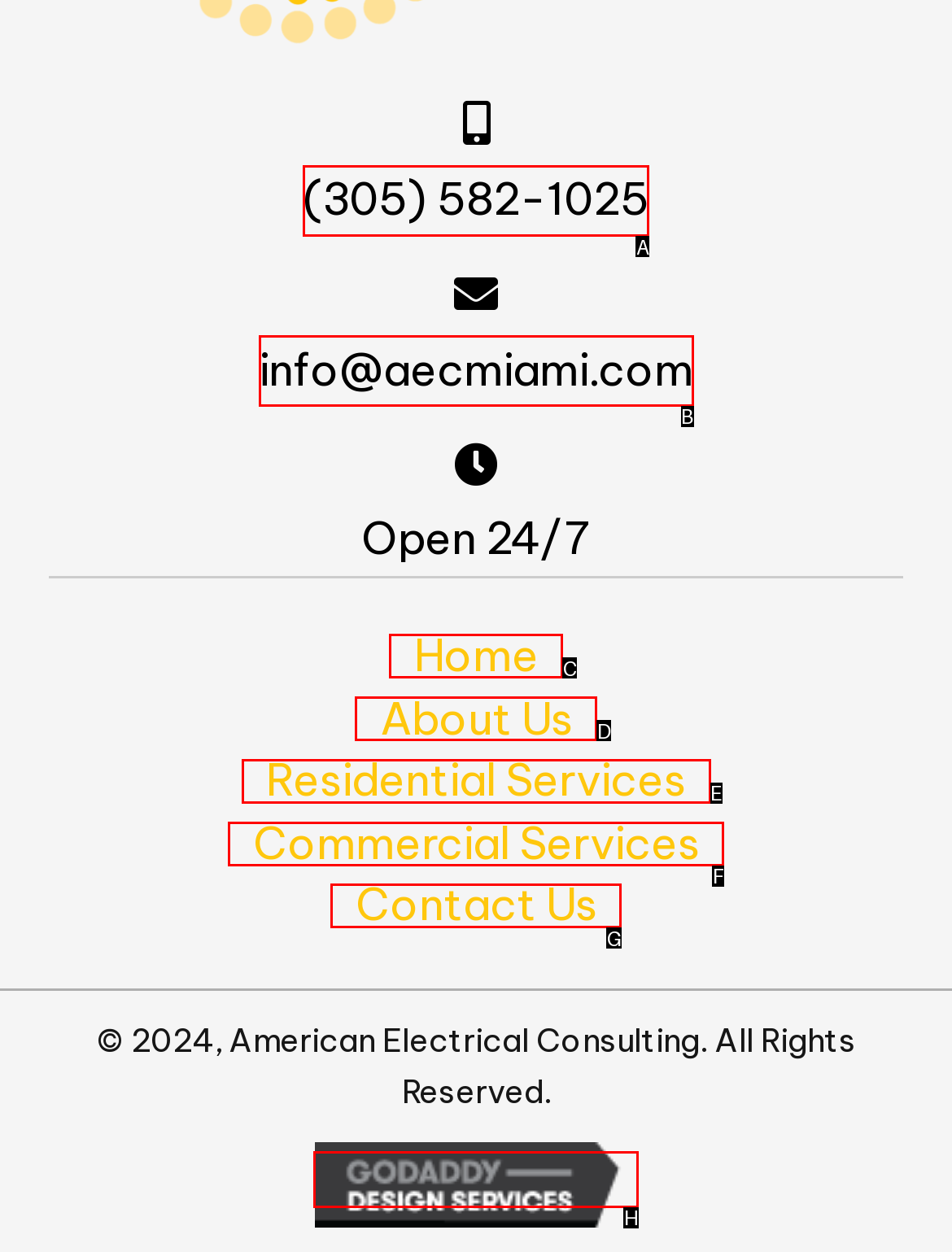Find the option you need to click to complete the following instruction: Call the phone number
Answer with the corresponding letter from the choices given directly.

A